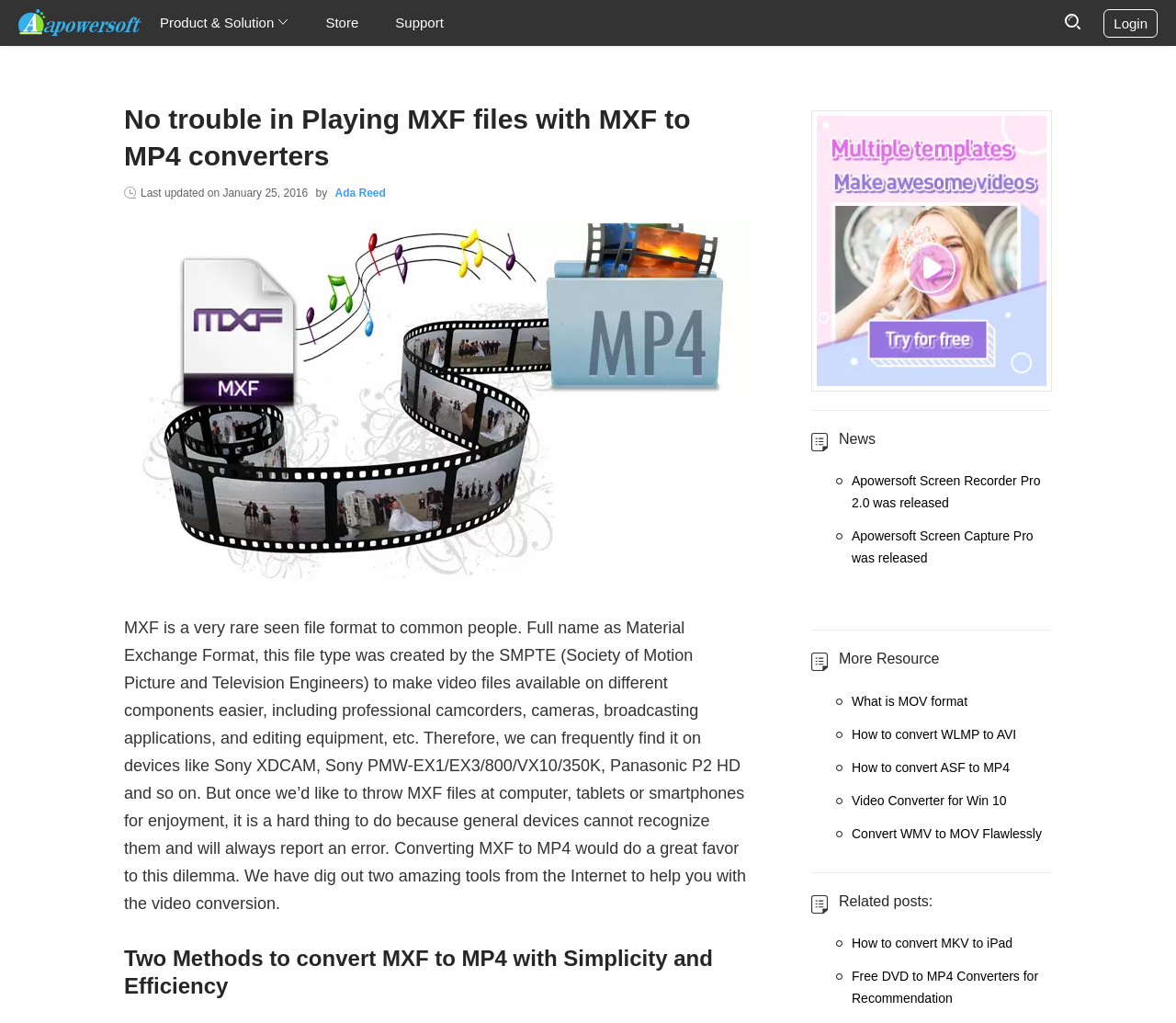Please identify the bounding box coordinates of the element I need to click to follow this instruction: "Check the News section".

[0.69, 0.401, 0.895, 0.447]